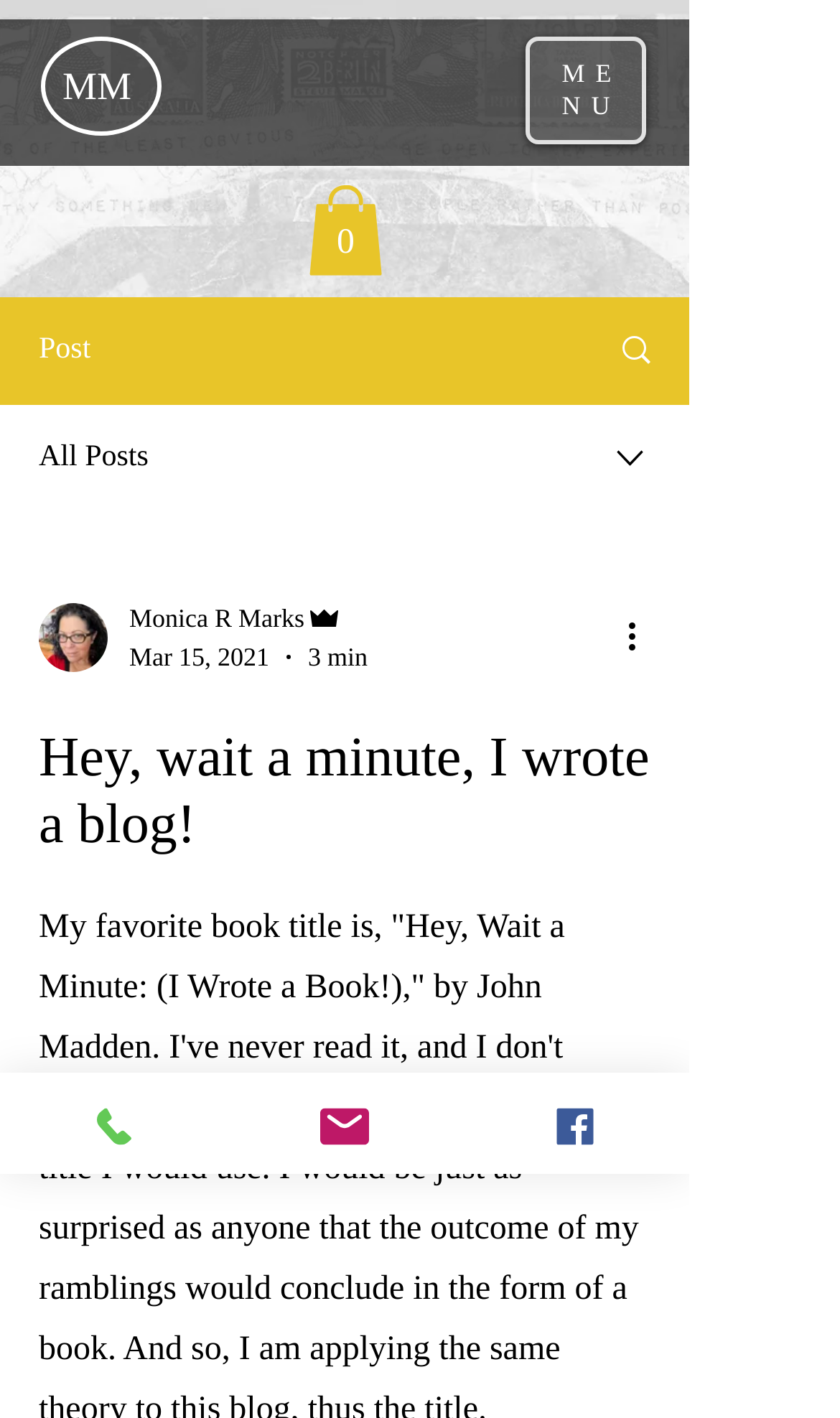Refer to the screenshot and give an in-depth answer to this question: What is the title of the blog post?

I determined the title of the blog post by looking at the heading element with the text 'Hey, wait a minute, I wrote a blog!' which is located at the top of the webpage.